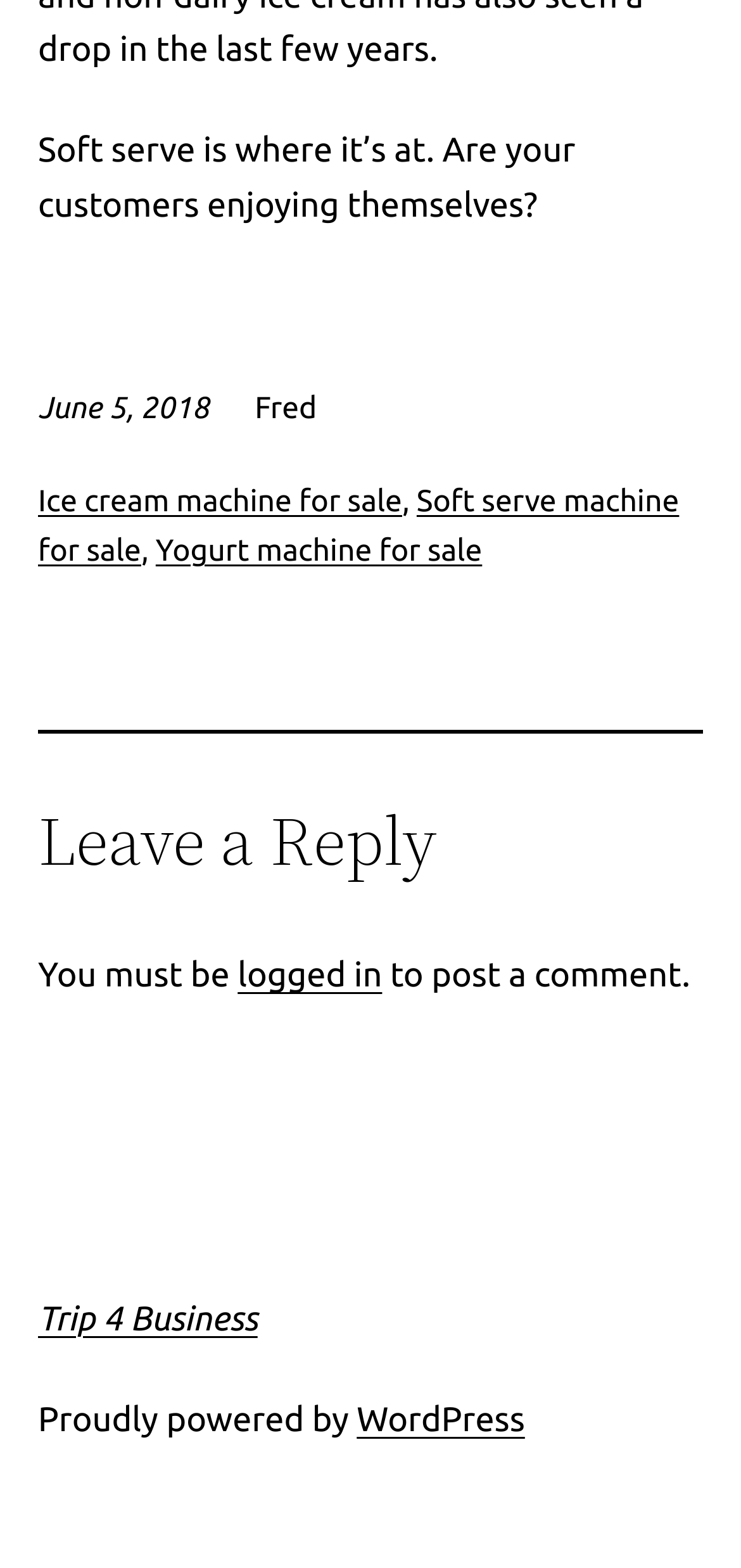Using the information in the image, could you please answer the following question in detail:
What is the platform that powers the website?

The platform that powers the website can be found in the link element, which is a child of the root element. The OCR text of this element is 'WordPress', indicating that the website is powered by WordPress.